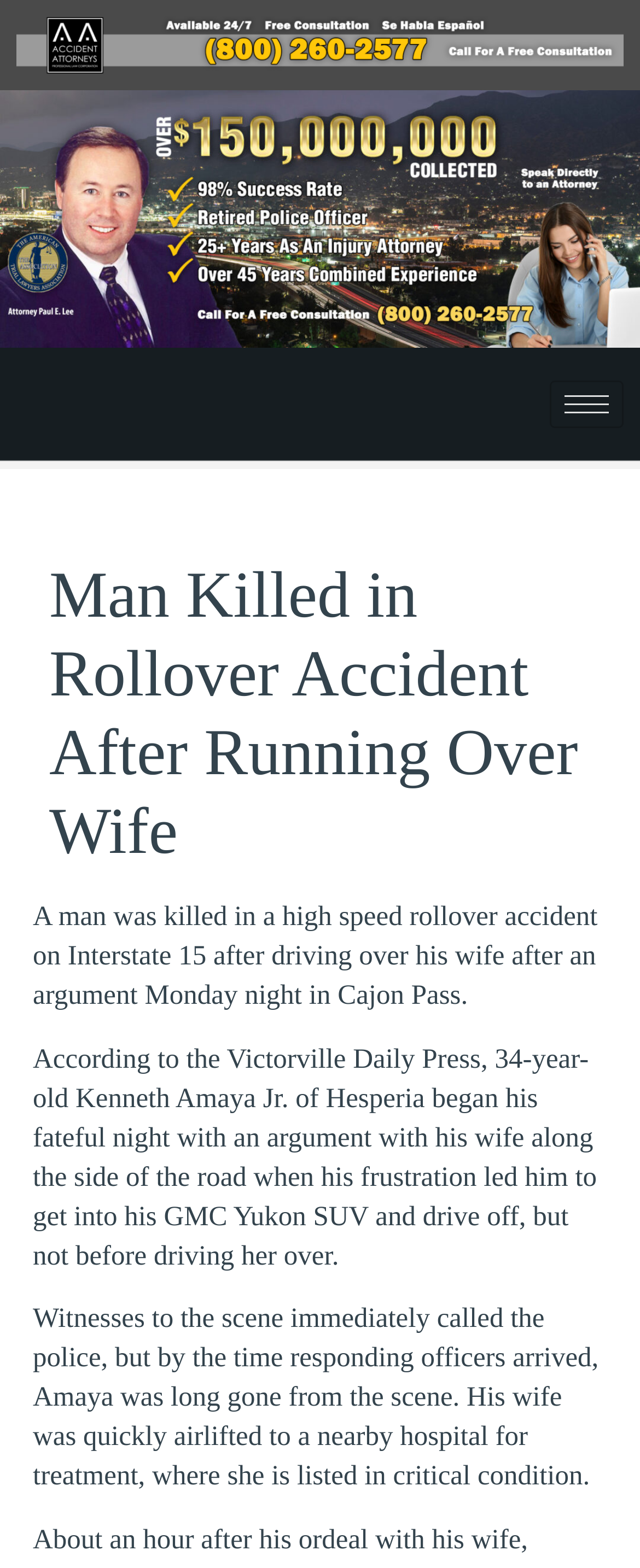Extract the main title from the webpage and generate its text.

Man Killed in Rollover Accident After Running Over Wife